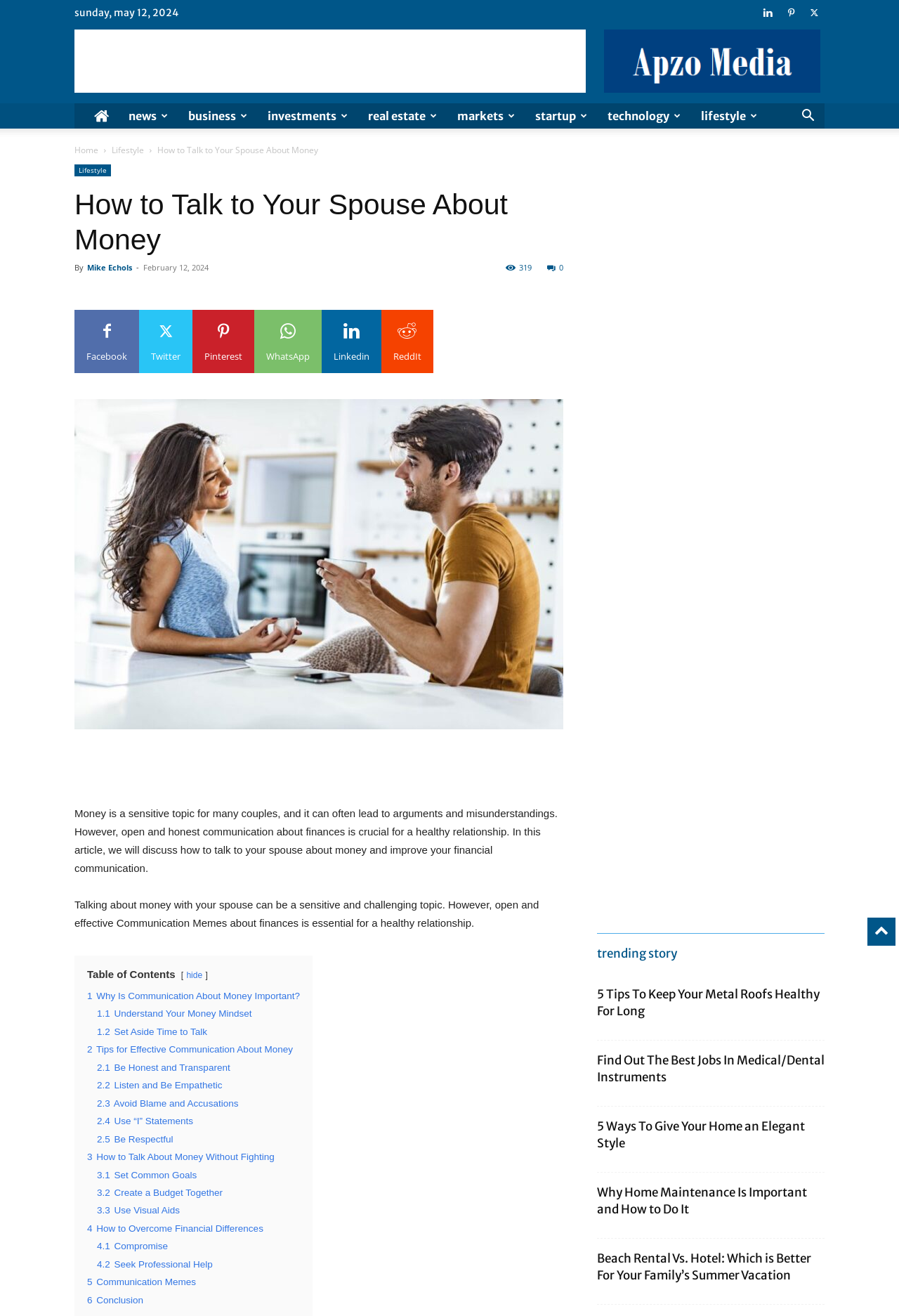Pinpoint the bounding box coordinates of the clickable element to carry out the following instruction: "View the 'Communication Memes' image."

[0.083, 0.303, 0.627, 0.554]